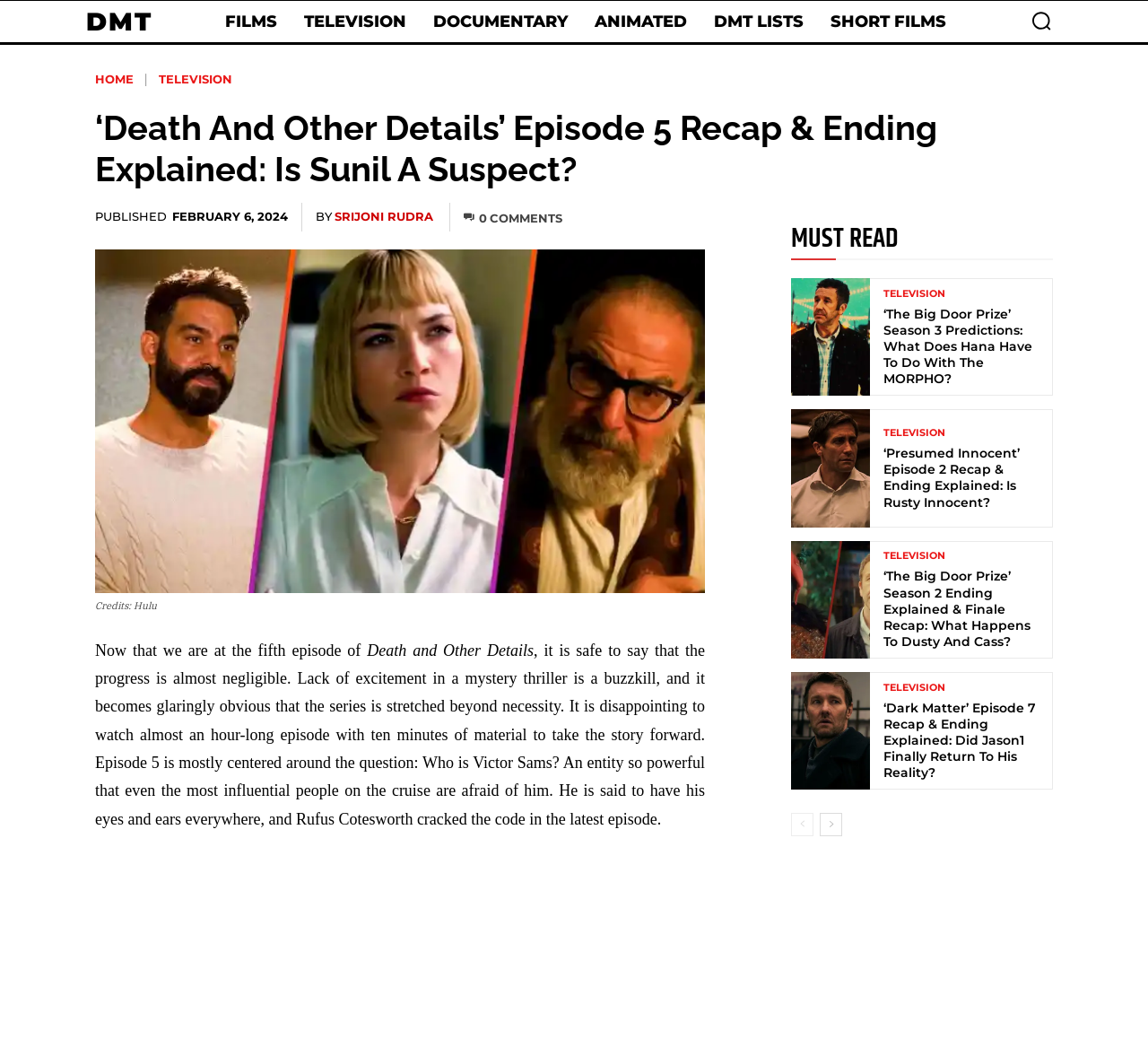Find the bounding box coordinates of the element to click in order to complete the given instruction: "Go to the next page."

[0.714, 0.783, 0.734, 0.805]